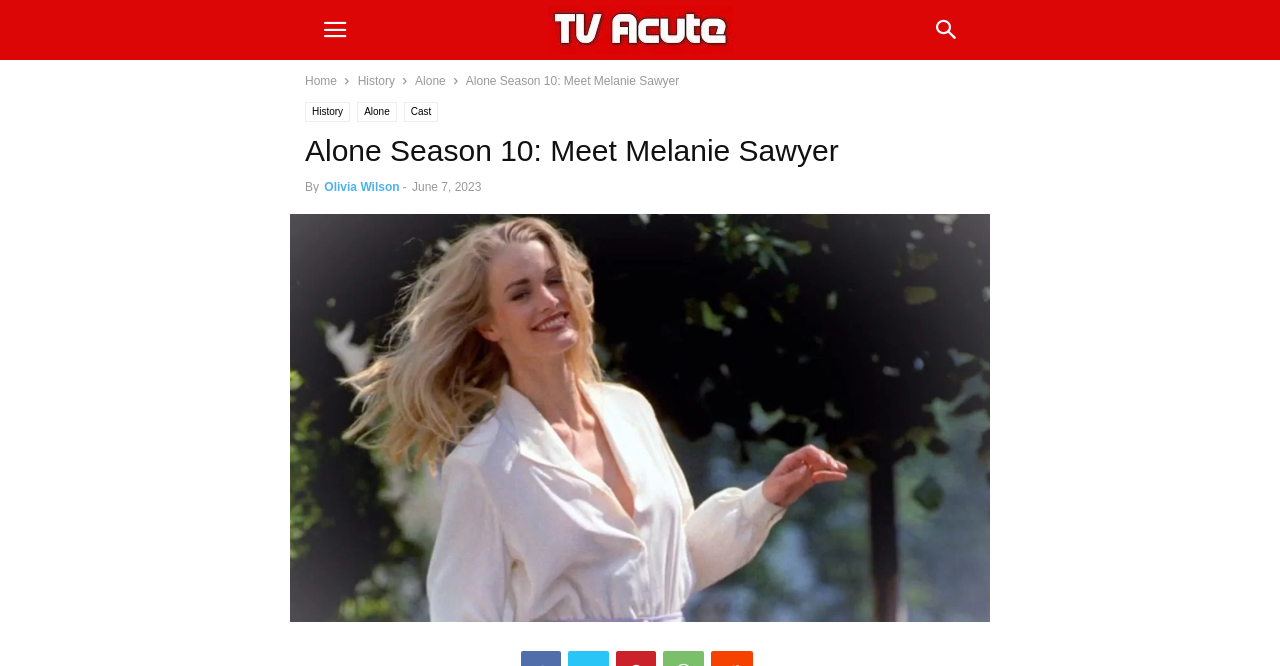Please answer the following question using a single word or phrase: What is the date of the article?

June 7, 2023